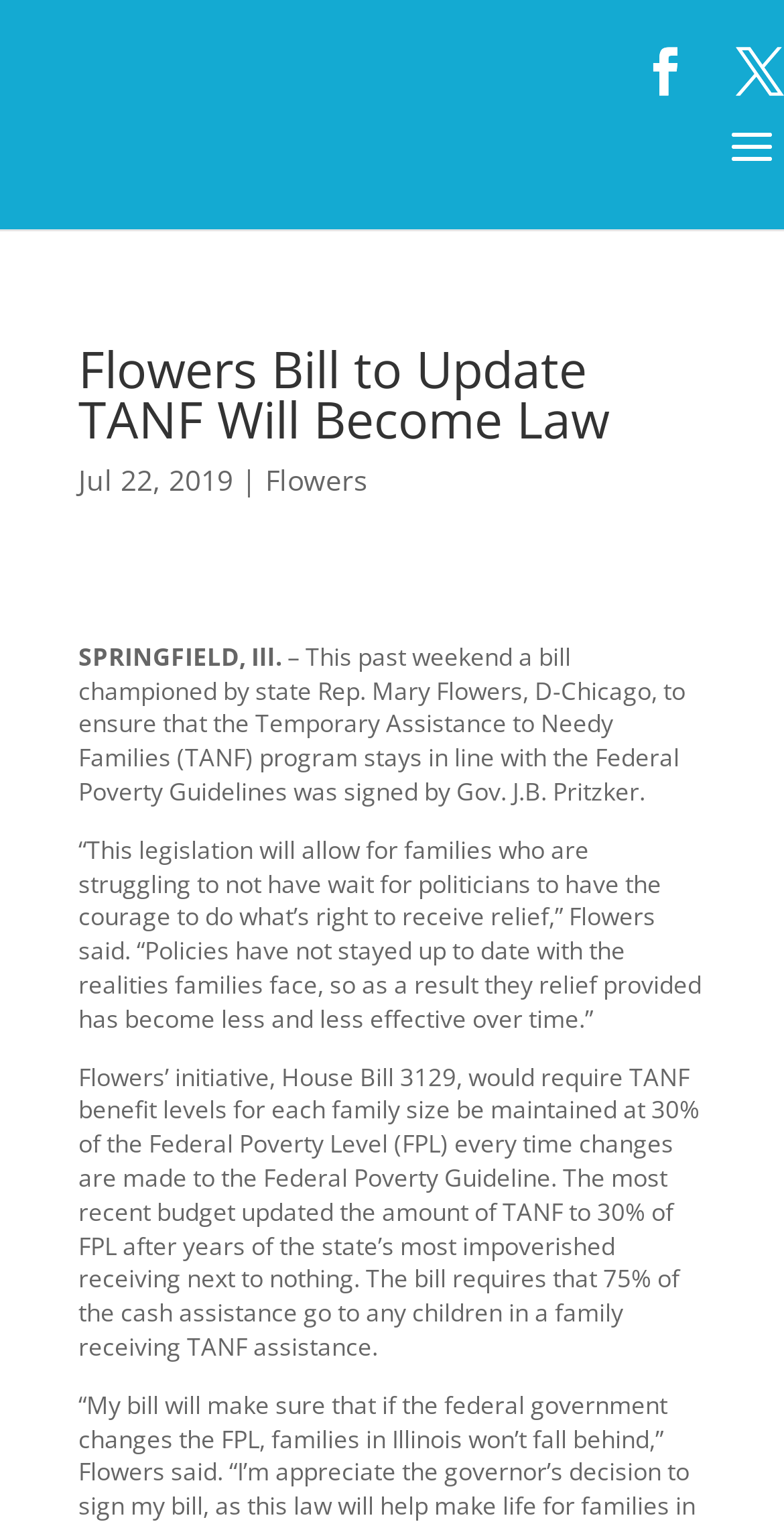Based on the element description Facebook, identify the bounding box of the UI element in the given webpage screenshot. The coordinates should be in the format (top-left x, top-left y, bottom-right x, bottom-right y) and must be between 0 and 1.

[0.818, 0.032, 0.879, 0.063]